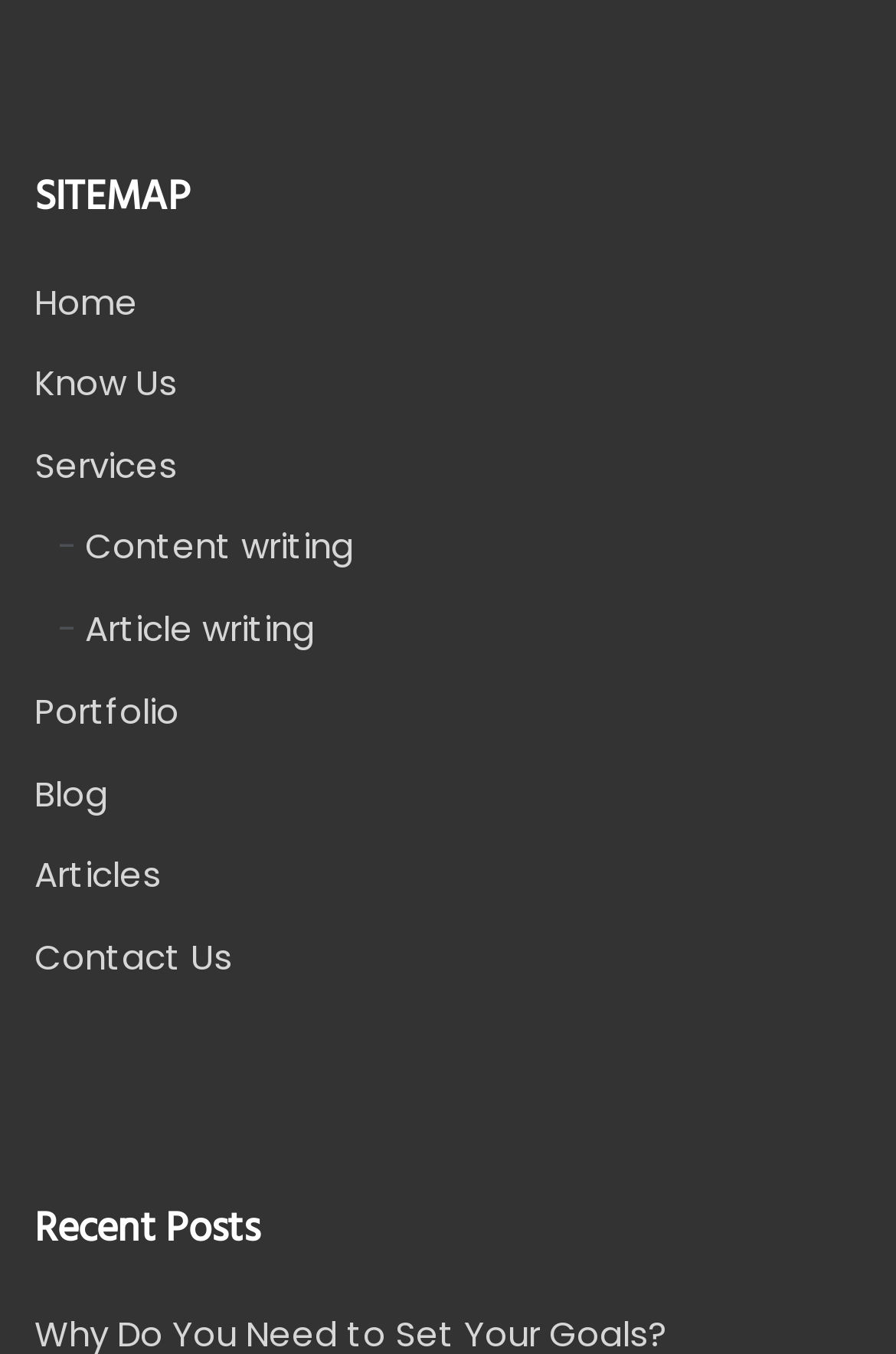Provide a single word or phrase to answer the given question: 
How many links are there under 'SITEMAP'?

8